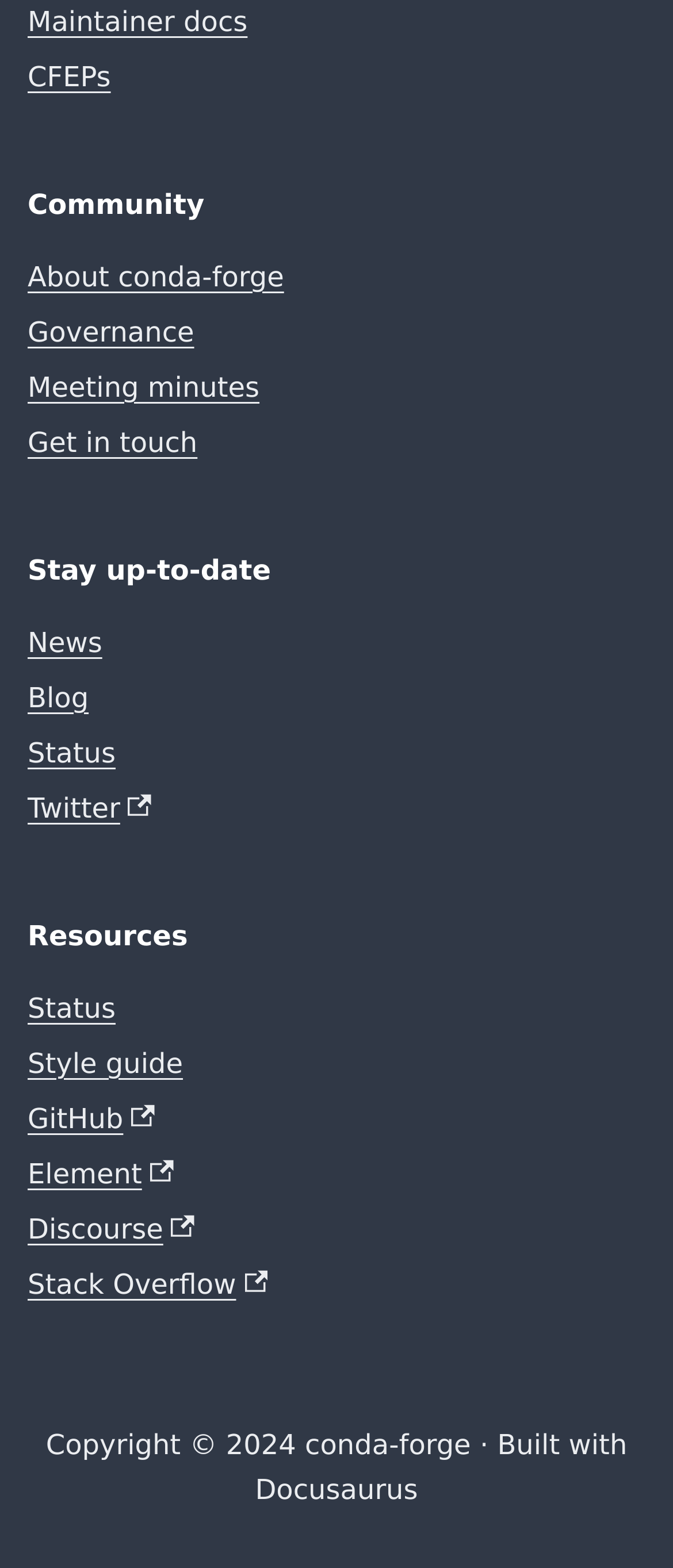Based on the element description Stack Overflow, identify the bounding box coordinates for the UI element. The coordinates should be in the format (top-left x, top-left y, bottom-right x, bottom-right y) and within the 0 to 1 range.

[0.041, 0.802, 0.959, 0.837]